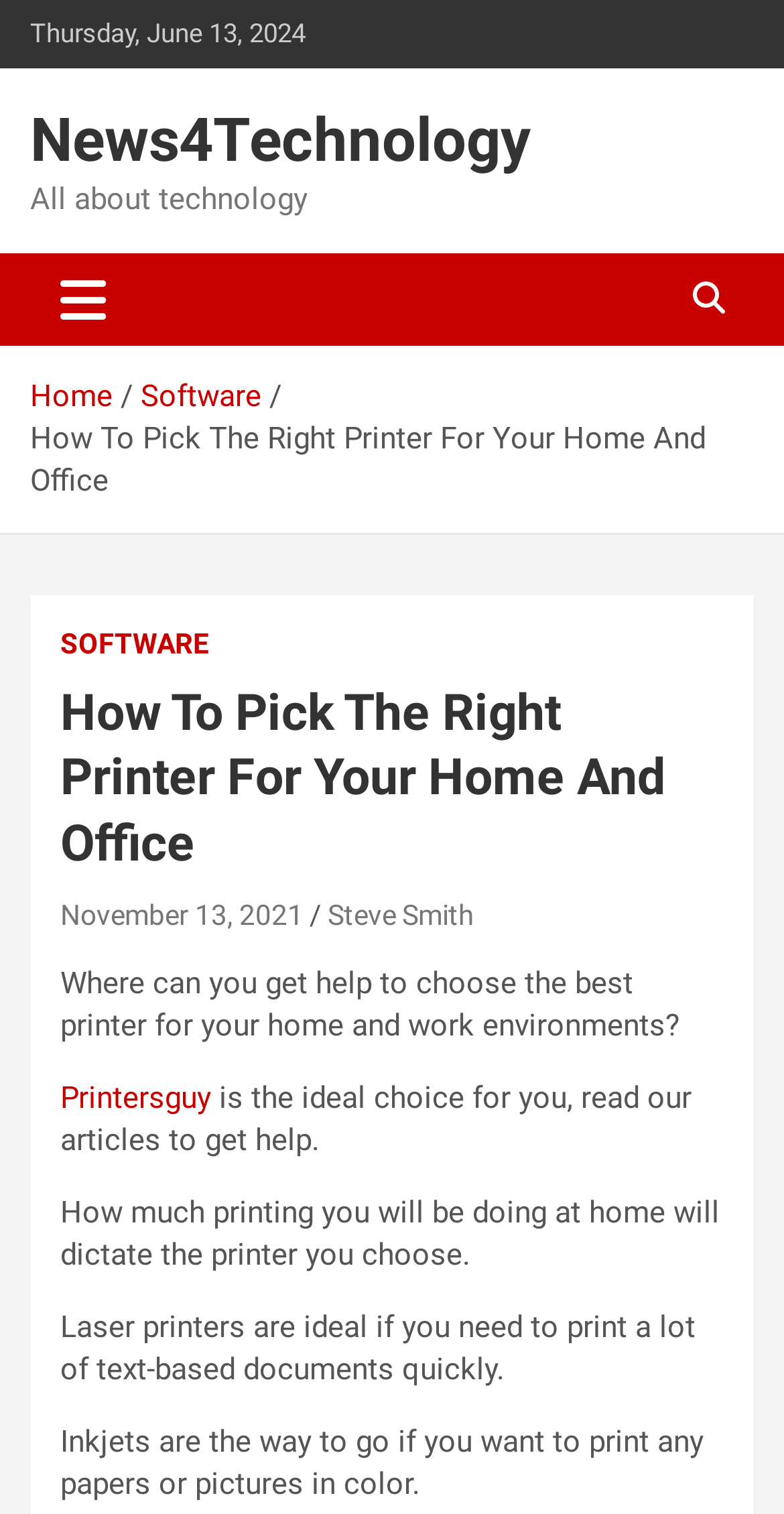What is the name of the website?
Please answer the question with a detailed and comprehensive explanation.

I found the name of the website by looking at the heading 'News4Technology' which is located at the top of the webpage.